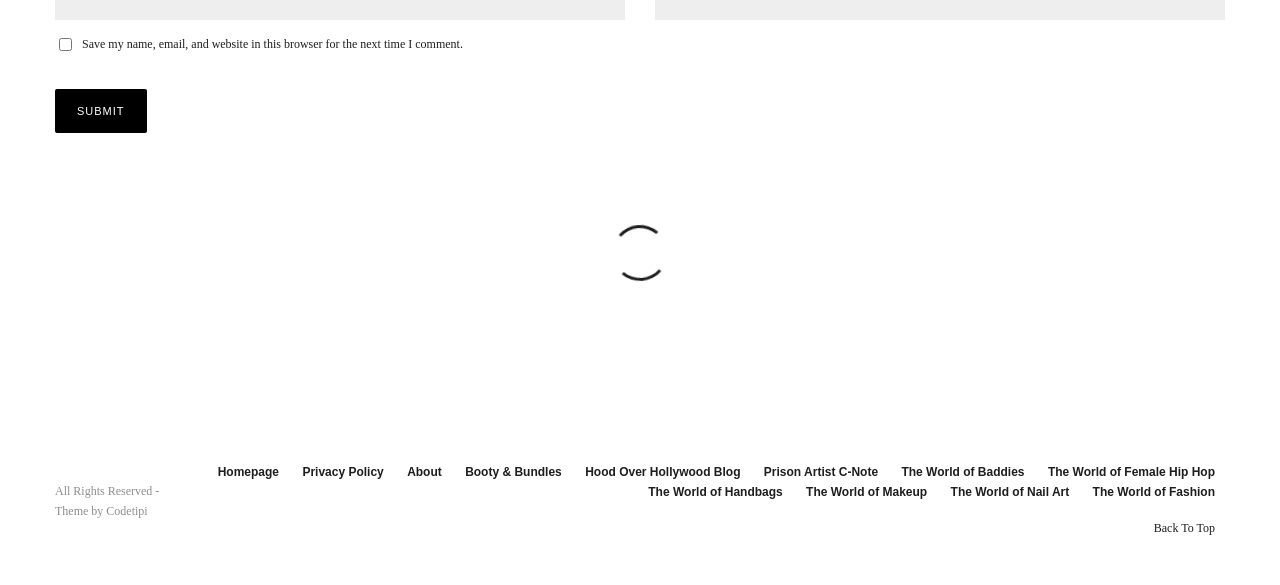How many links are in the footer section?
Look at the webpage screenshot and answer the question with a detailed explanation.

The footer section is located at the bottom of the page and contains links to various pages such as 'Homepage', 'Privacy Policy', 'About', and others. By counting the links, we can see that there are 12 links in total.